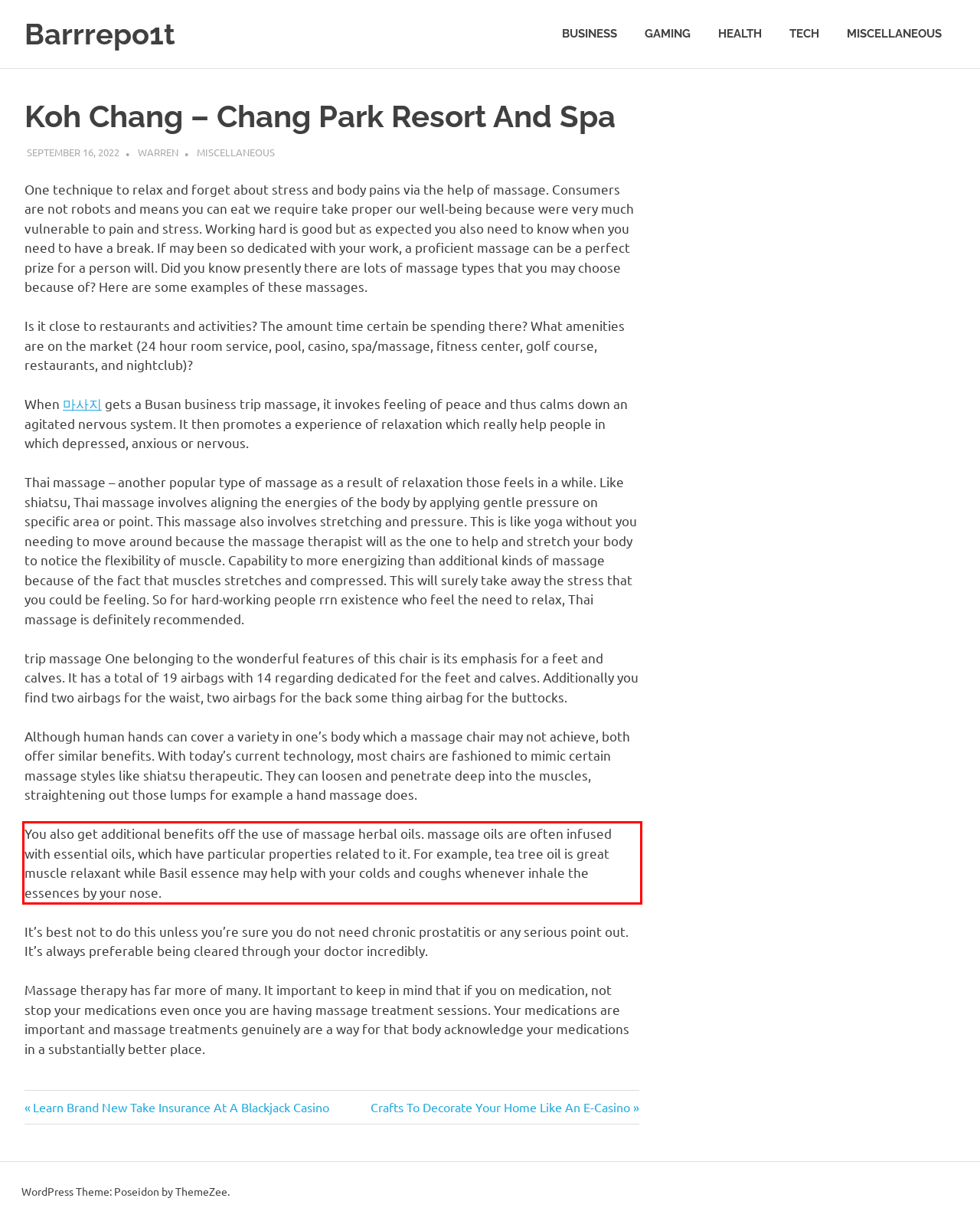Observe the screenshot of the webpage, locate the red bounding box, and extract the text content within it.

You also get additional benefits off the use of massage herbal oils. massage oils are often infused with essential oils, which have particular properties related to it. For example, tea tree oil is great muscle relaxant while Basil essence may help with your colds and coughs whenever inhale the essences by your nose.